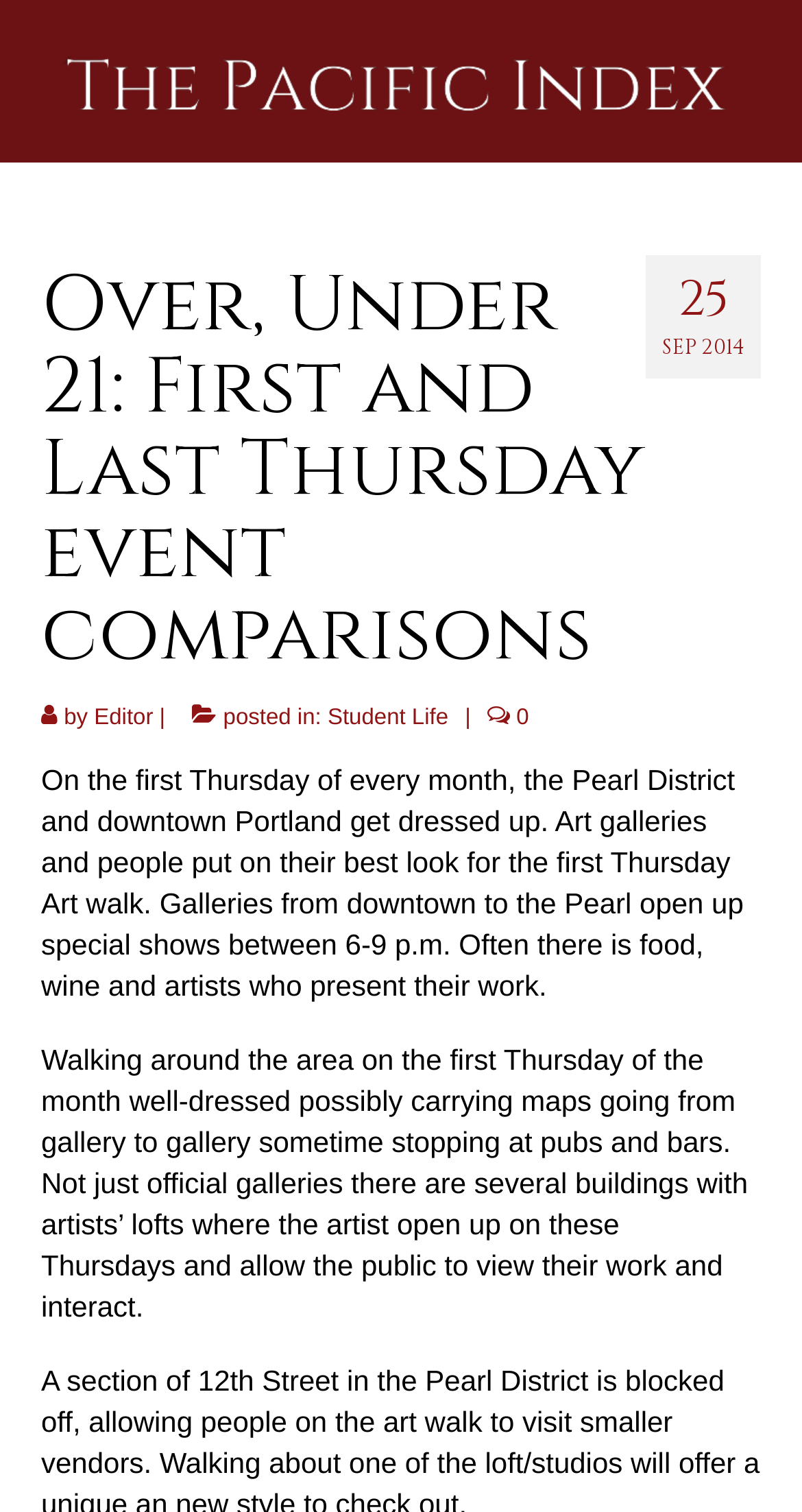Utilize the details in the image to thoroughly answer the following question: What time do galleries open for the event?

According to the article, galleries open up special shows between 6-9 p.m. on the first Thursday of every month.